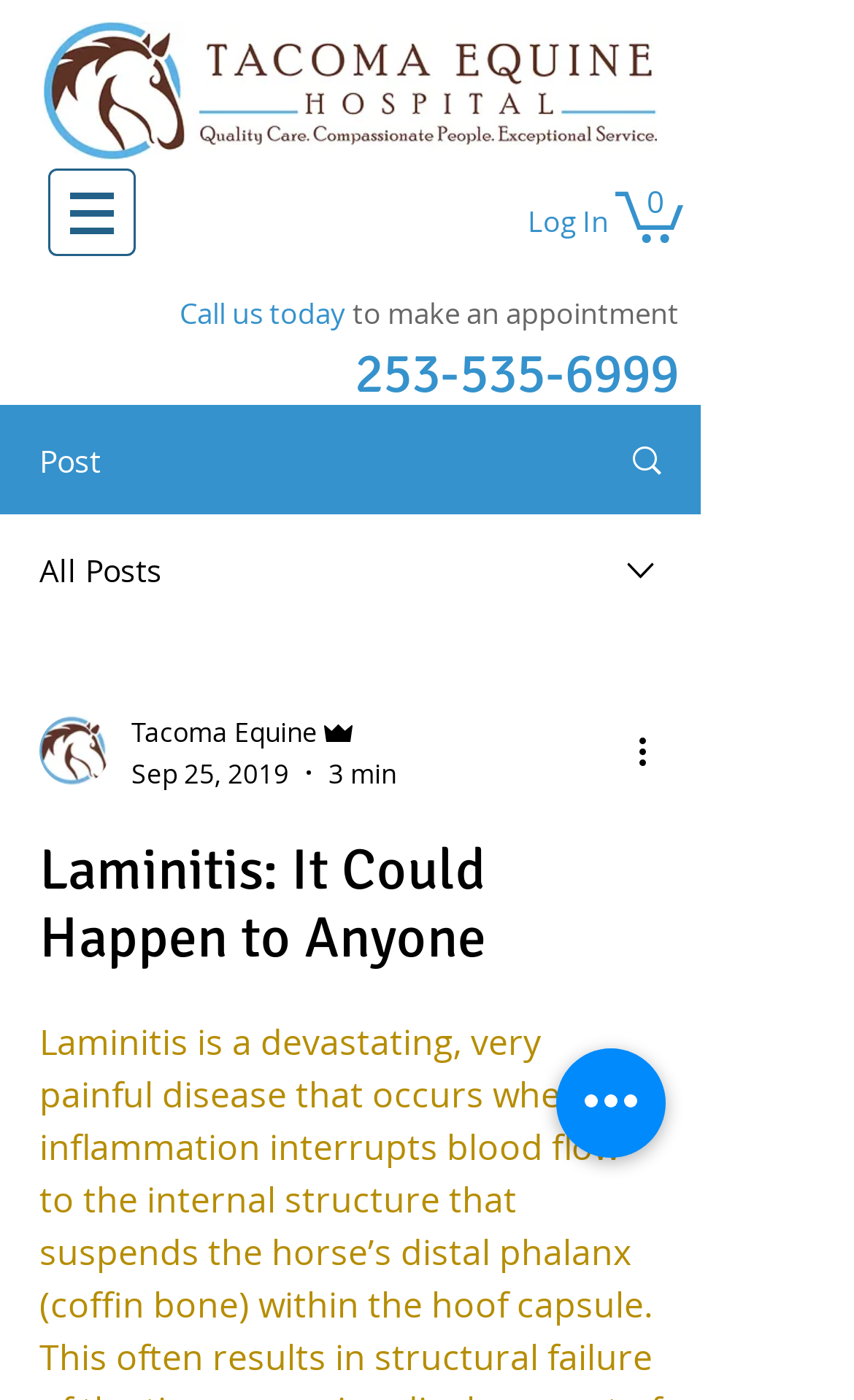Provide a brief response to the question below using a single word or phrase: 
What is the name of the writer of the post?

Tacoma Equine Admin